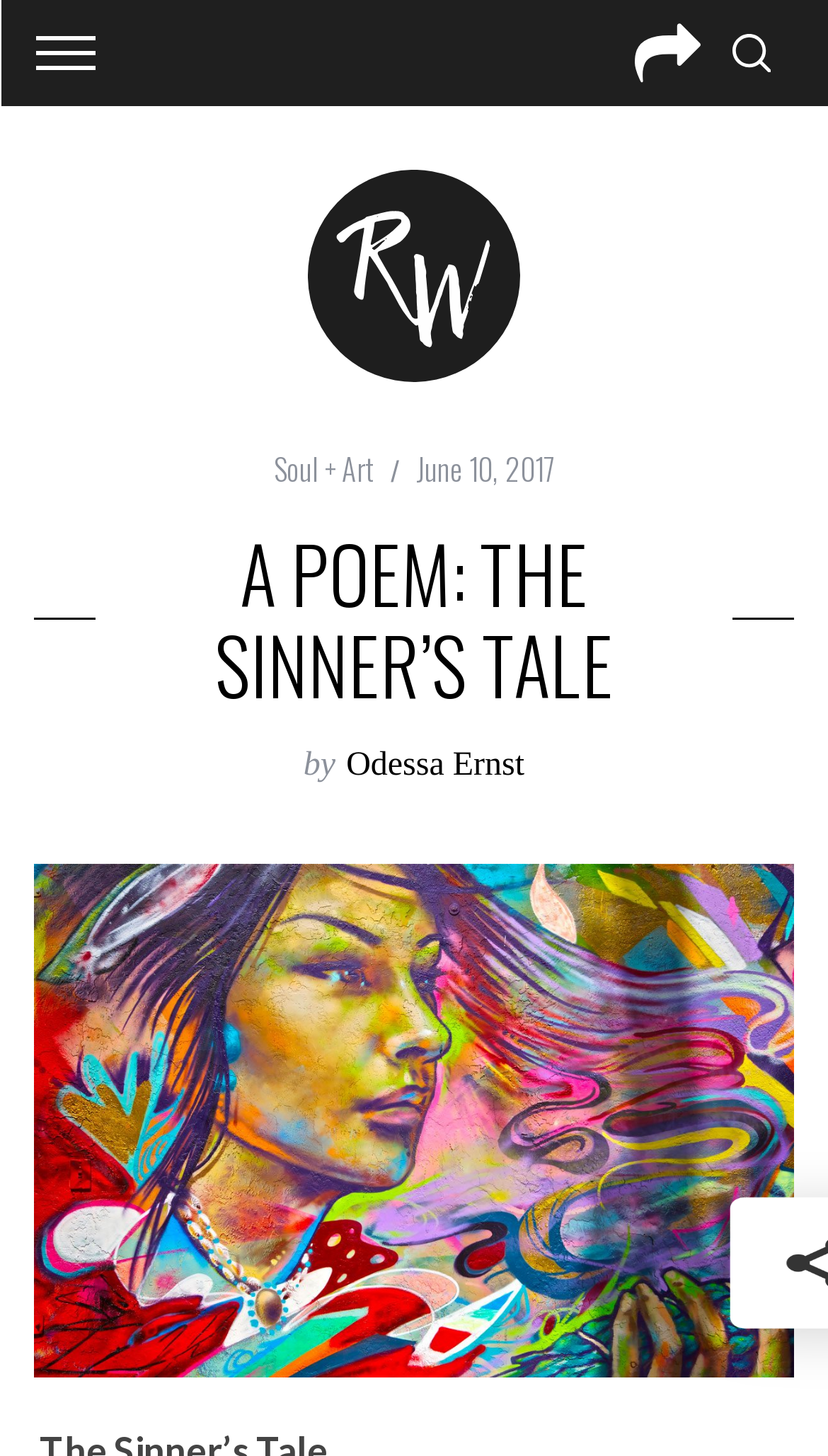What is the theme of the image?
Please look at the screenshot and answer in one word or a short phrase.

A woman's profile with hair flowing around graffiti style